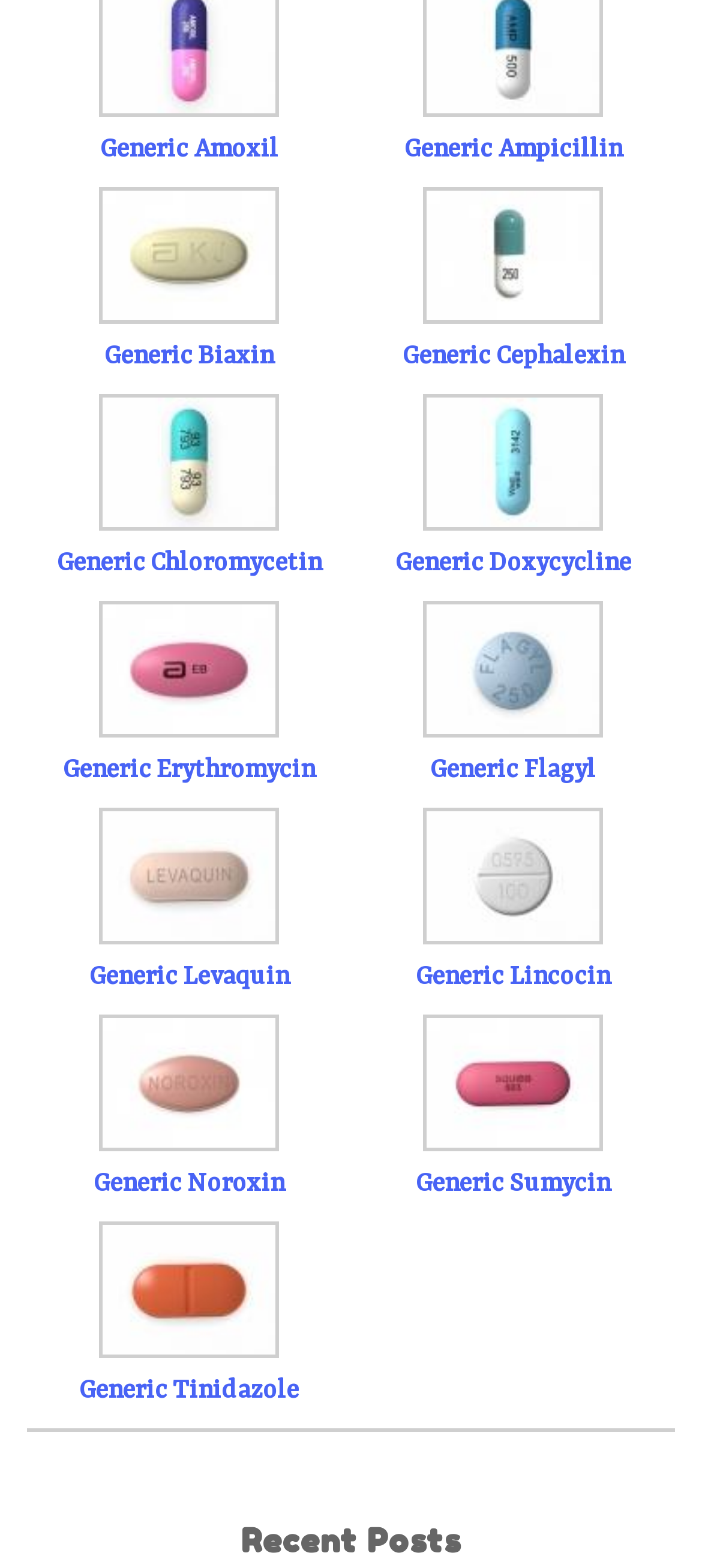Specify the bounding box coordinates of the element's area that should be clicked to execute the given instruction: "click on Generic Amoxil". The coordinates should be four float numbers between 0 and 1, i.e., [left, top, right, bottom].

[0.142, 0.086, 0.396, 0.104]